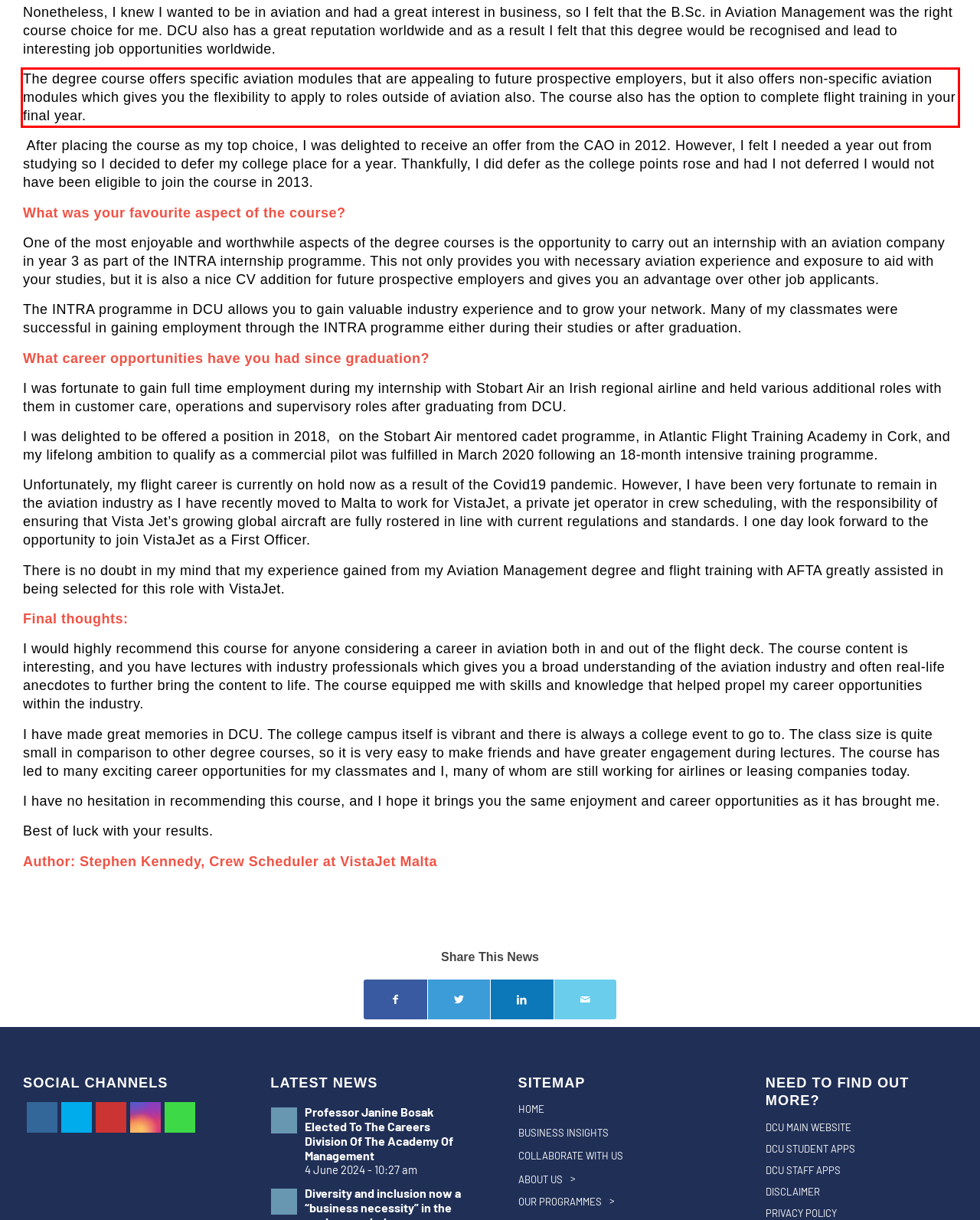Examine the screenshot of the webpage, locate the red bounding box, and perform OCR to extract the text contained within it.

The degree course offers specific aviation modules that are appealing to future prospective employers, but it also offers non-specific aviation modules which gives you the flexibility to apply to roles outside of aviation also. The course also has the option to complete flight training in your final year.